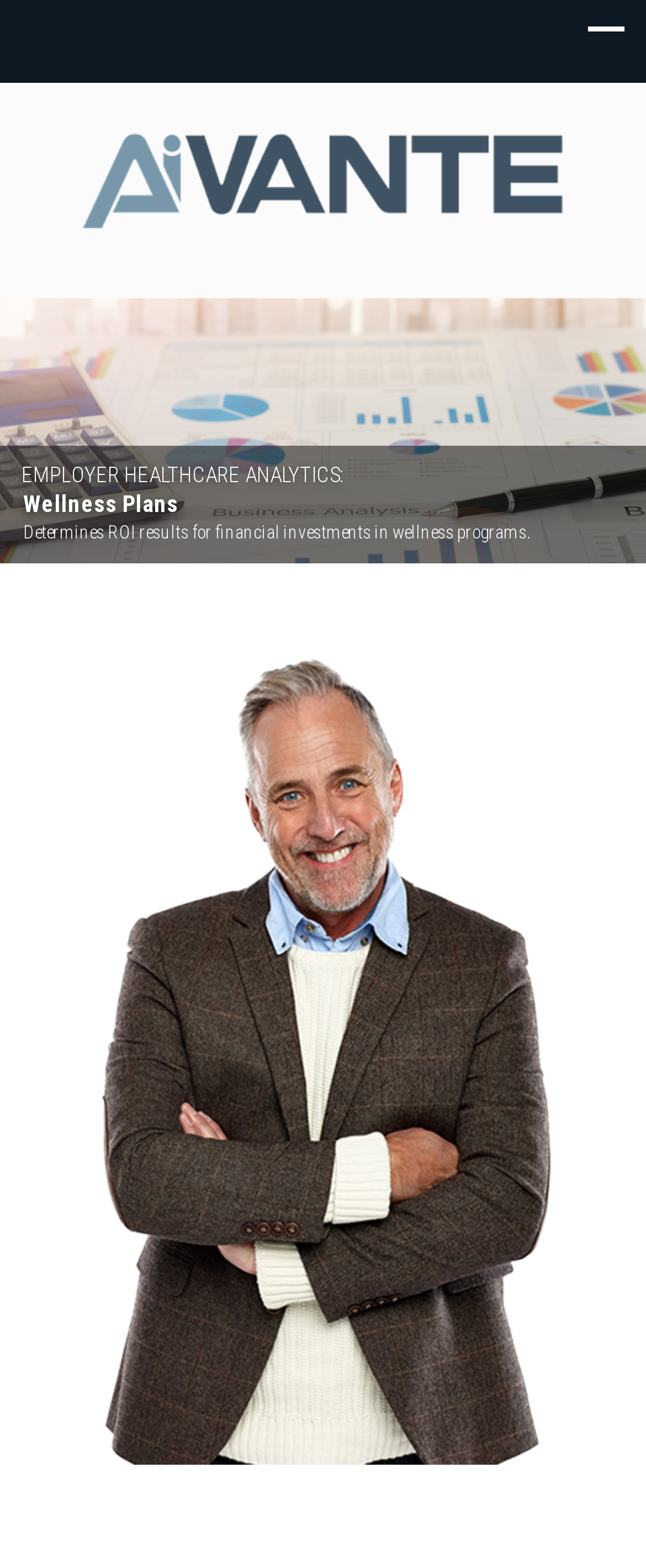Using the image as a reference, answer the following question in as much detail as possible:
What is the main topic of this webpage?

Based on the static text elements, I can see that the webpage is focused on 'Wellness Plans' and 'EMPLOYER HEALTHCARE ANALYTICS'. The static text 'Wellness Plans' is prominently displayed, indicating that it is the main topic of this webpage.